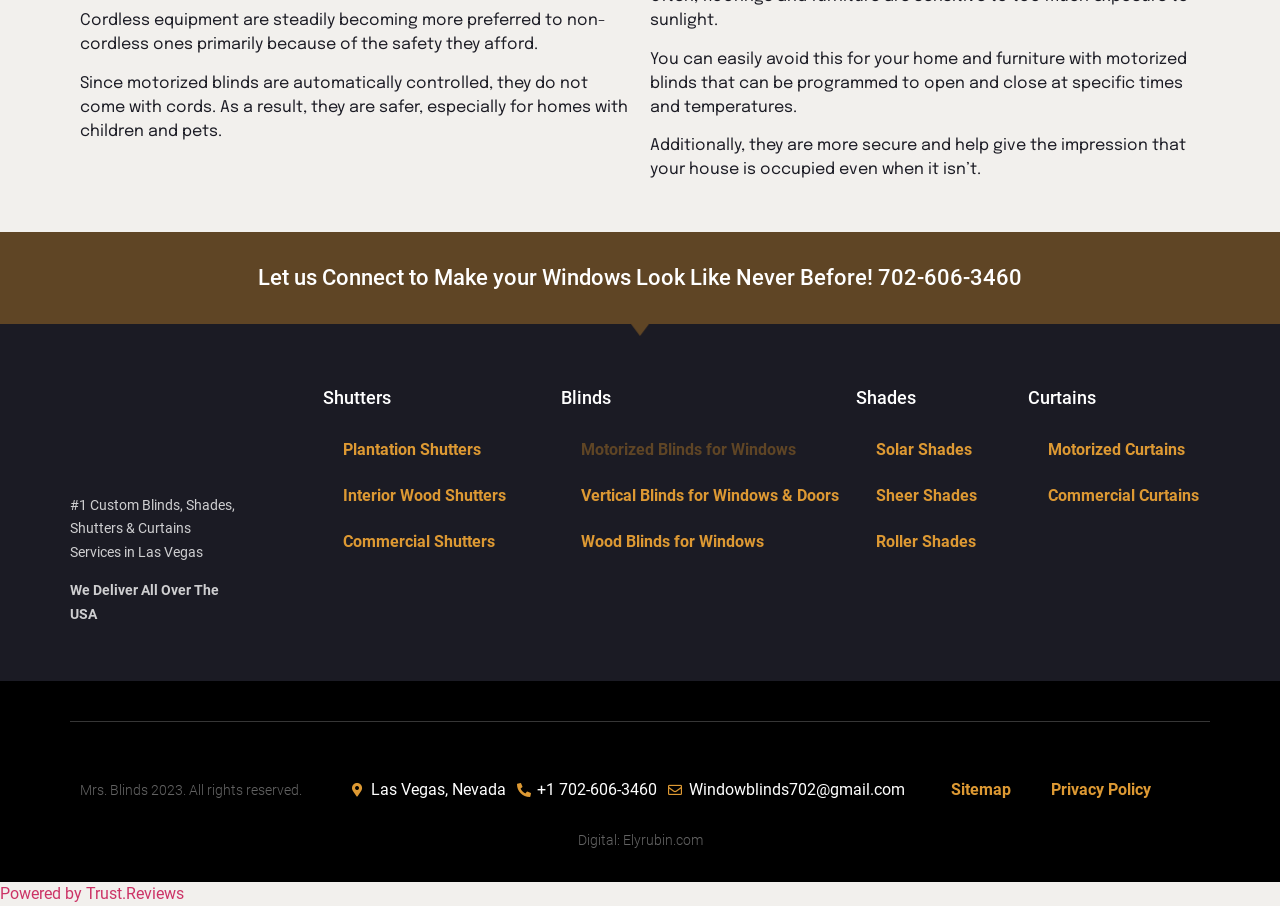Identify the bounding box coordinates of the clickable region to carry out the given instruction: "Click the 'Plantation Shutters' link".

[0.252, 0.471, 0.391, 0.522]